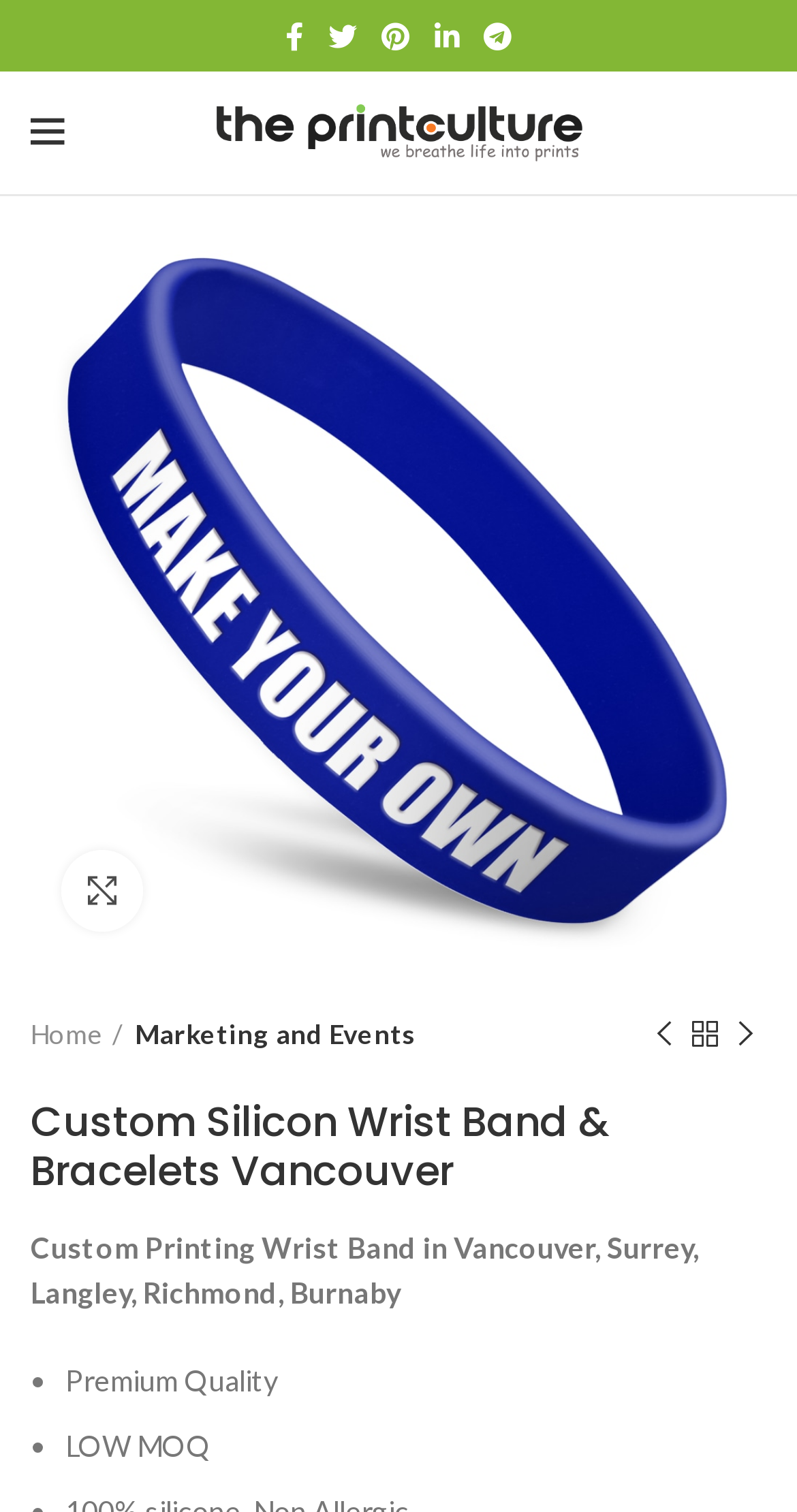Using the elements shown in the image, answer the question comprehensively: How many navigation links are there?

I counted the number of navigation links at the top of the webpage, which are Home, Marketing and Events, Previous product, and Next product.